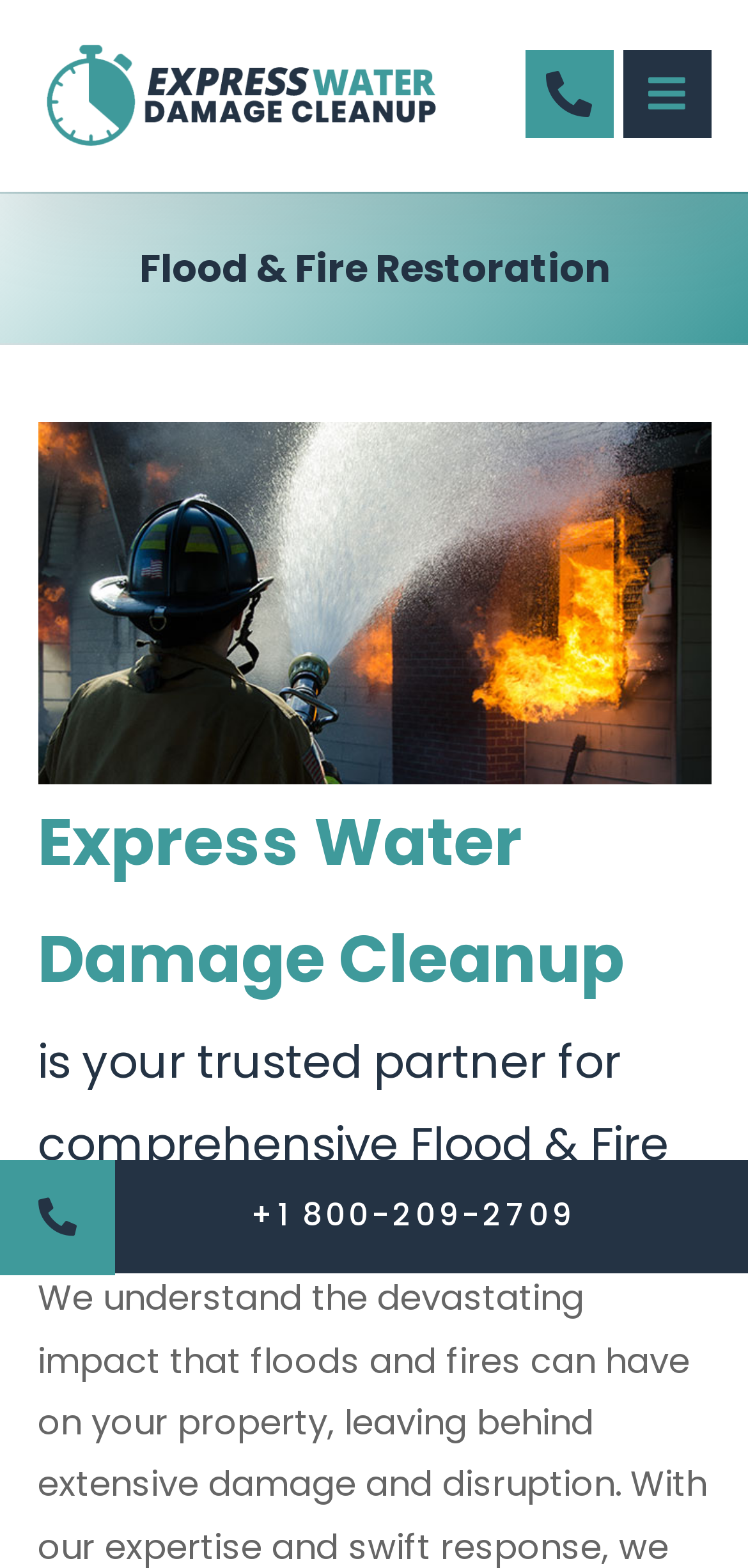Refer to the screenshot and give an in-depth answer to this question: What is the purpose of the company?

The purpose of the company can be inferred from the static text 'comprehensive Flood & Fire Restoration services' and the heading element 'Flood & Fire Restoration', which suggests that the company provides restoration services for flood and fire damages.